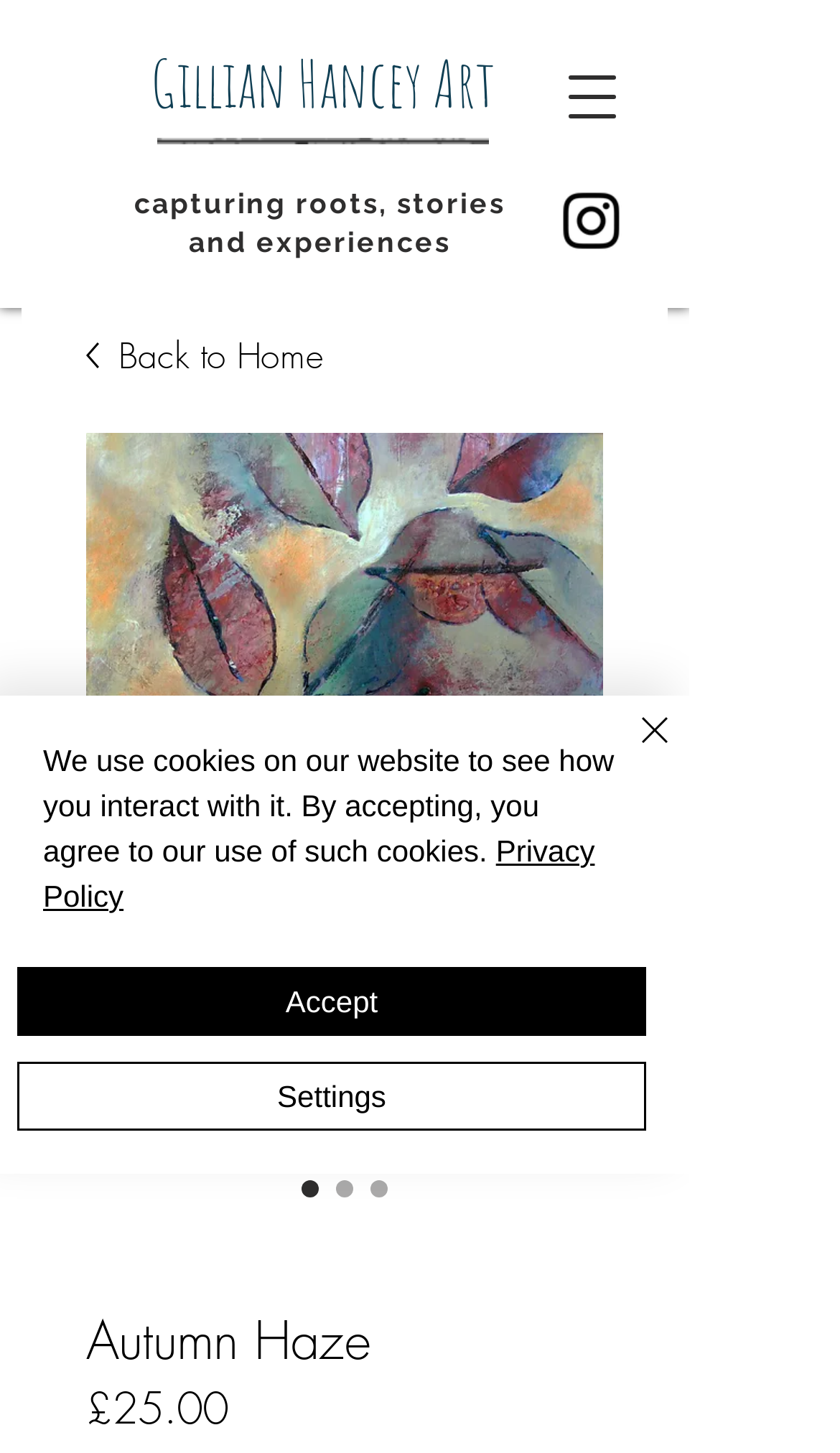Please determine the main heading text of this webpage.

Gillian Hancey Art